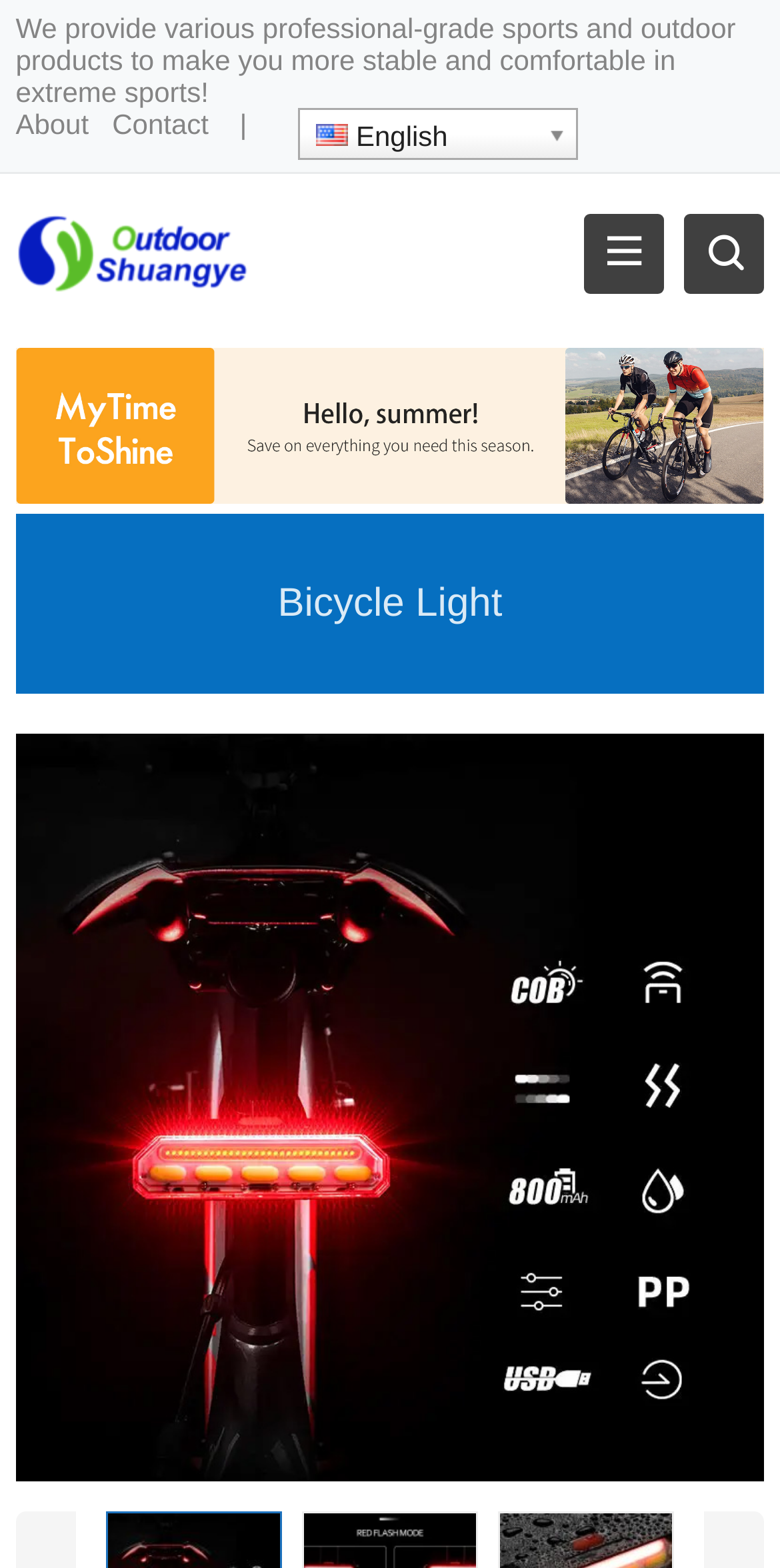How many languages are available on the website?
Provide a detailed answer to the question using information from the image.

I analyzed the webpage and found a section with a link labeled 'English English', which suggests that the website currently only supports one language, which is English.